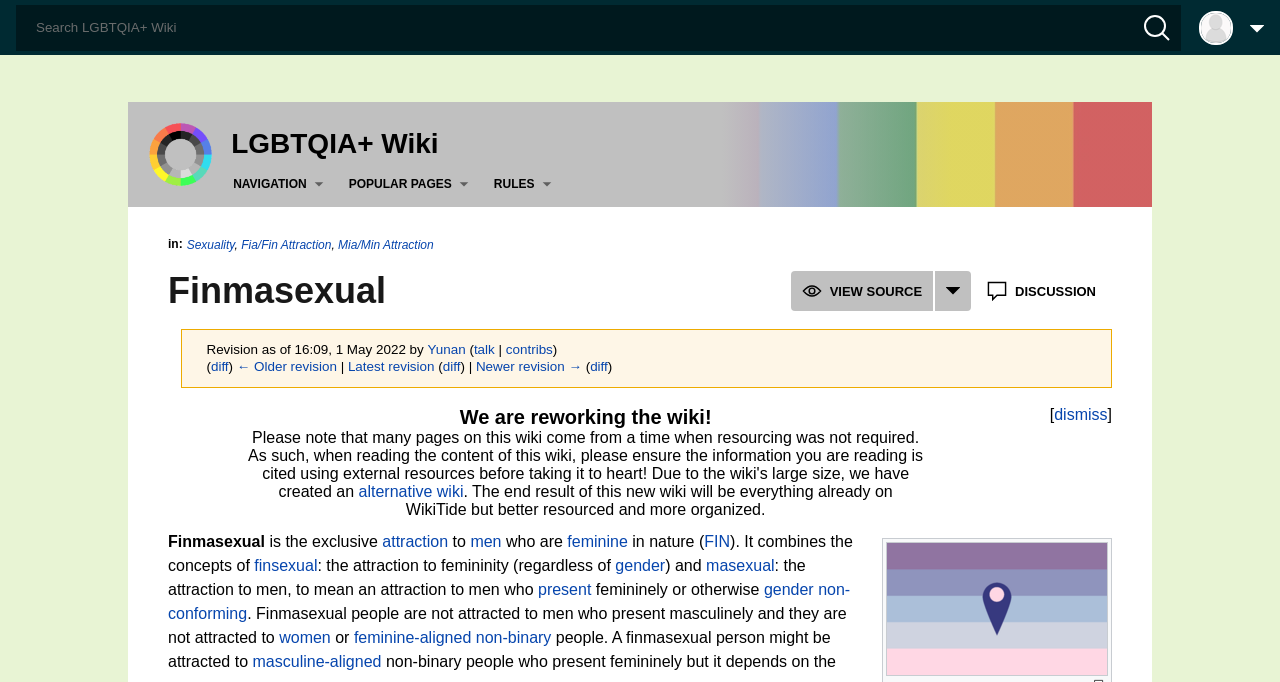Locate the UI element described by masculine-aligned in the provided webpage screenshot. Return the bounding box coordinates in the format (top-left x, top-left y, bottom-right x, bottom-right y), ensuring all values are between 0 and 1.

[0.197, 0.958, 0.298, 0.983]